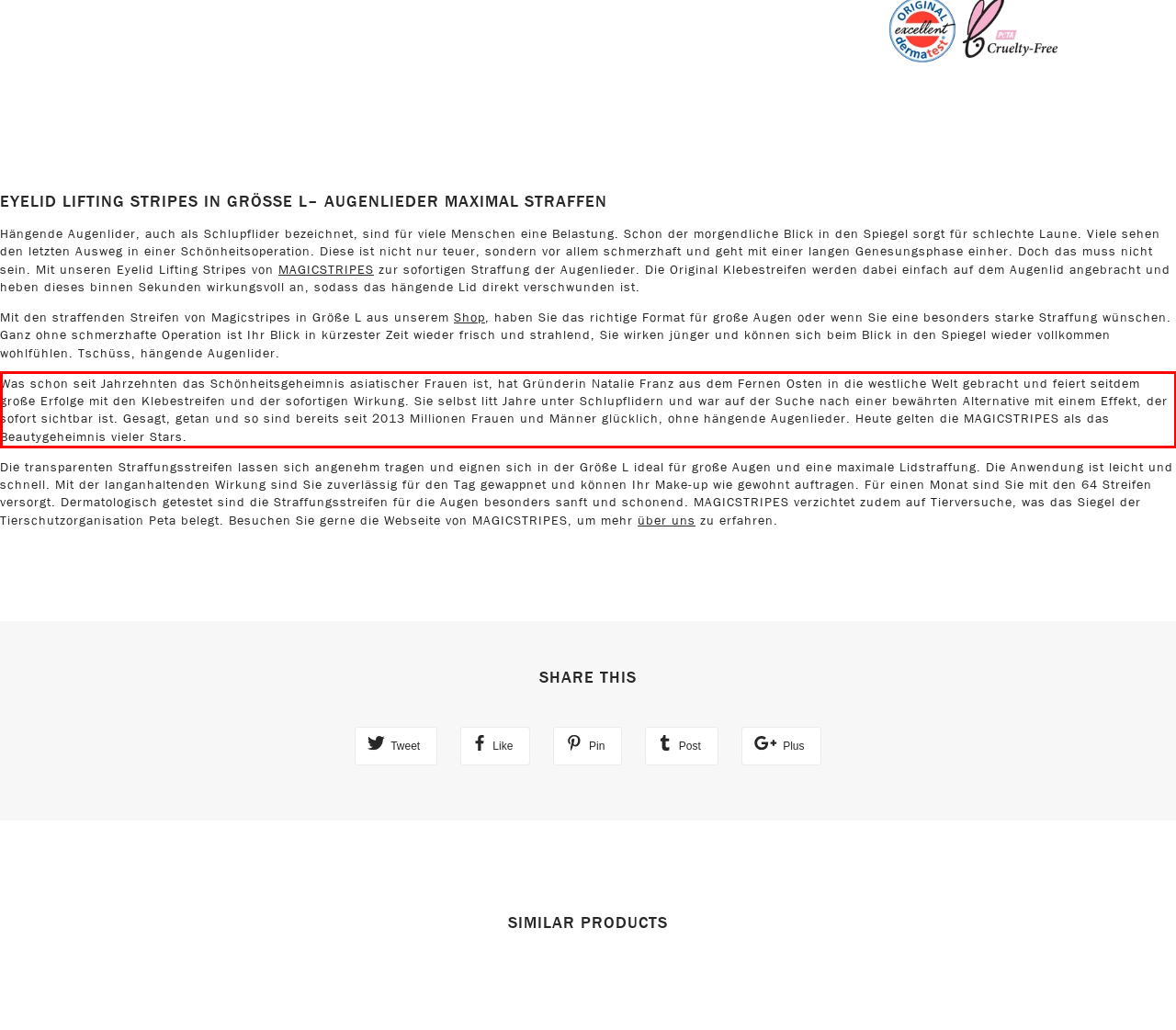Please perform OCR on the text content within the red bounding box that is highlighted in the provided webpage screenshot.

Was schon seit Jahrzehnten das Schönheitsgeheimnis asiatischer Frauen ist, hat Gründerin Natalie Franz aus dem Fernen Osten in die westliche Welt gebracht und feiert seitdem große Erfolge mit den Klebestreifen und der sofortigen Wirkung. Sie selbst litt Jahre unter Schlupflidern und war auf der Suche nach einer bewährten Alternative mit einem Effekt, der sofort sichtbar ist. Gesagt, getan und so sind bereits seit 2013 Millionen Frauen und Männer glücklich, ohne hängende Augenlieder. Heute gelten die MAGICSTRIPES als das Beautygeheimnis vieler Stars.